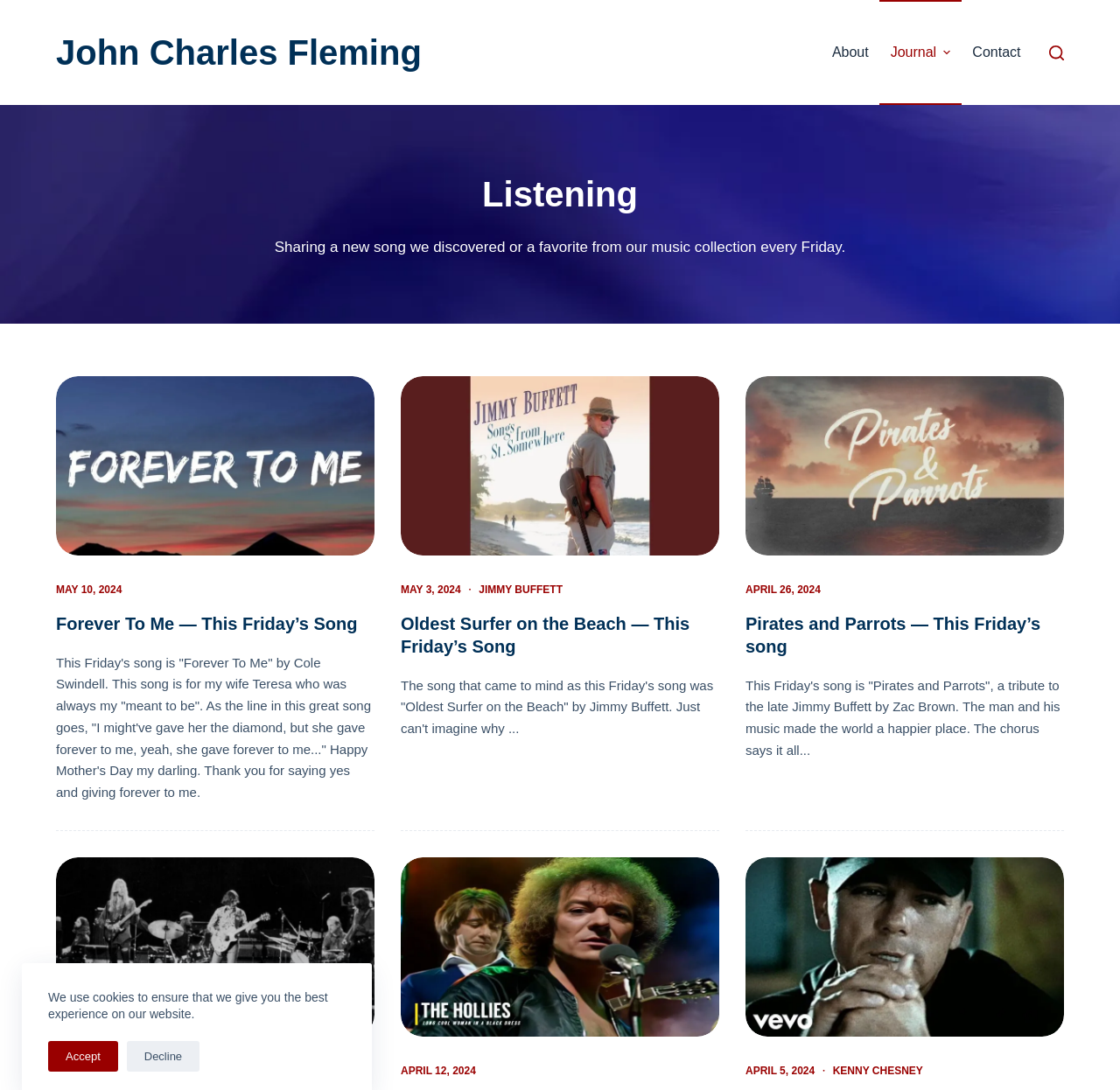Identify the bounding box coordinates of the element to click to follow this instruction: 'Click the link 'Ramblin’ Man — This Friday’s Song''. Ensure the coordinates are four float values between 0 and 1, provided as [left, top, right, bottom].

[0.05, 0.786, 0.334, 0.951]